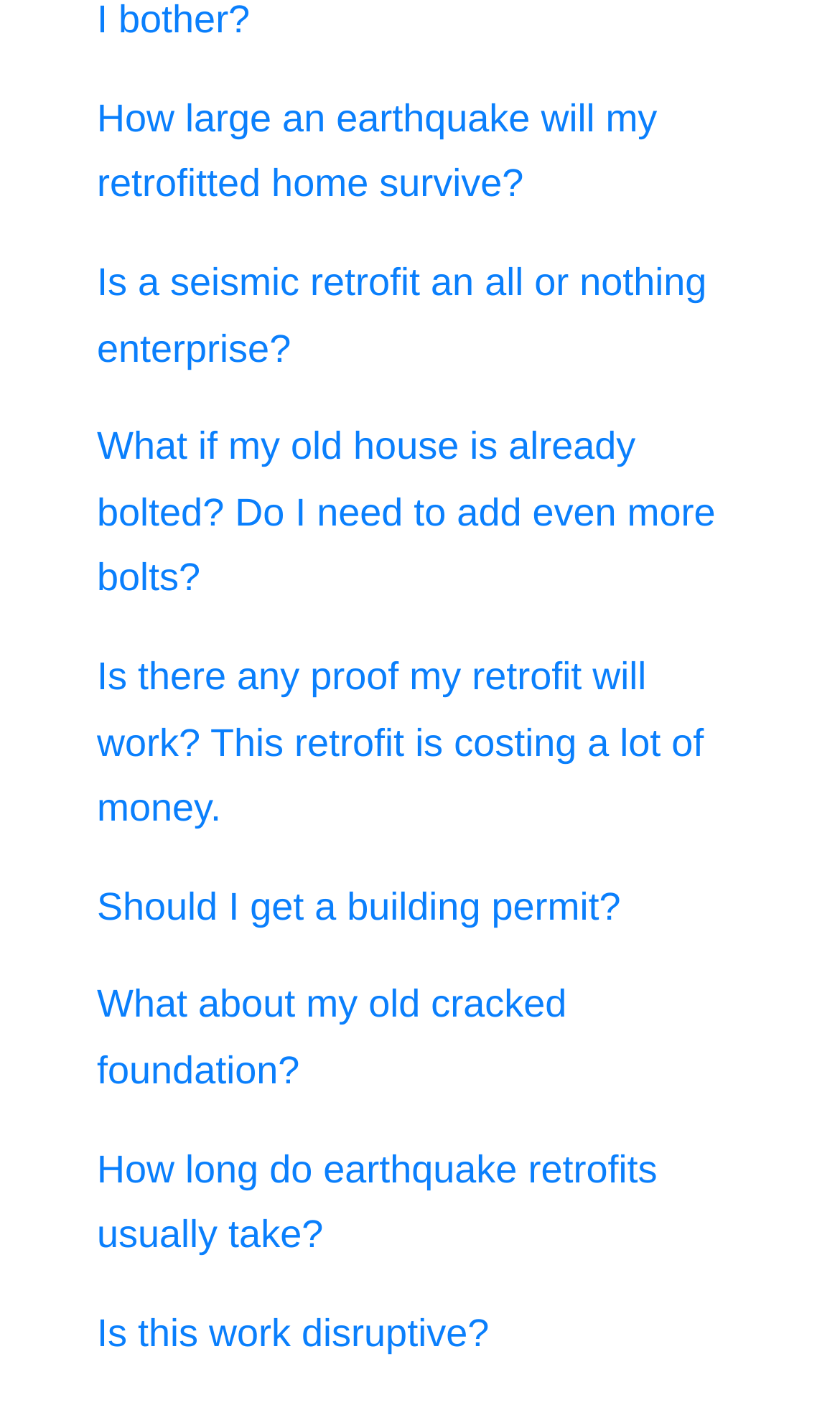Given the description of a UI element: "Is this work disruptive?", identify the bounding box coordinates of the matching element in the webpage screenshot.

[0.115, 0.933, 0.582, 0.964]